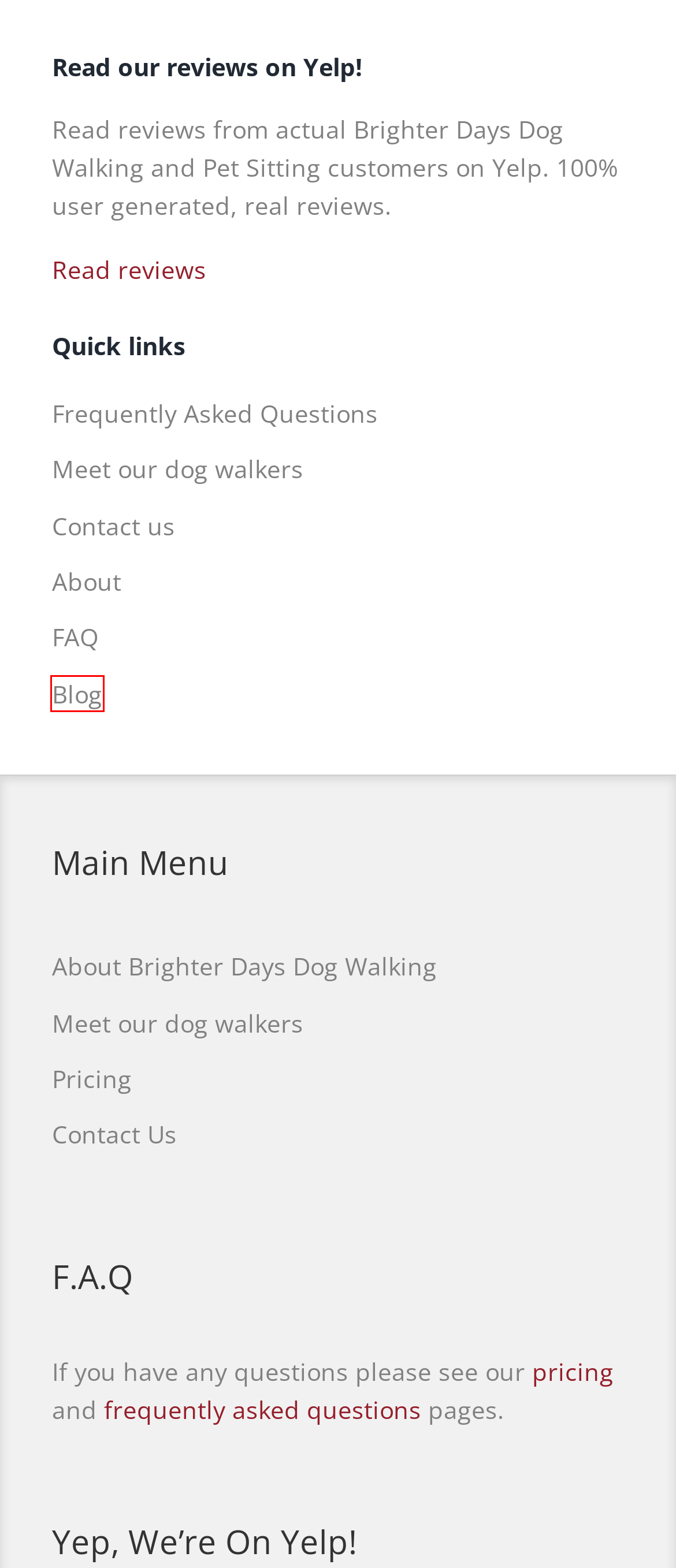Look at the given screenshot of a webpage with a red rectangle bounding box around a UI element. Pick the description that best matches the new webpage after clicking the element highlighted. The descriptions are:
A. Blog Archives - Brighter Days Collective
B. About Brighter Days Dog Walking - Brighter Days Collective
C. Meet our dog walkers Archives - Brighter Days Collective
D. Home - Brighter Days Collective
E. Substitute Position - Brighter Days Collective
F. Contact Us - Brighter Days Collective
G. Pricing - Brighter Days Collective
H. Frequently Asked Questions - Brighter Days Collective

A